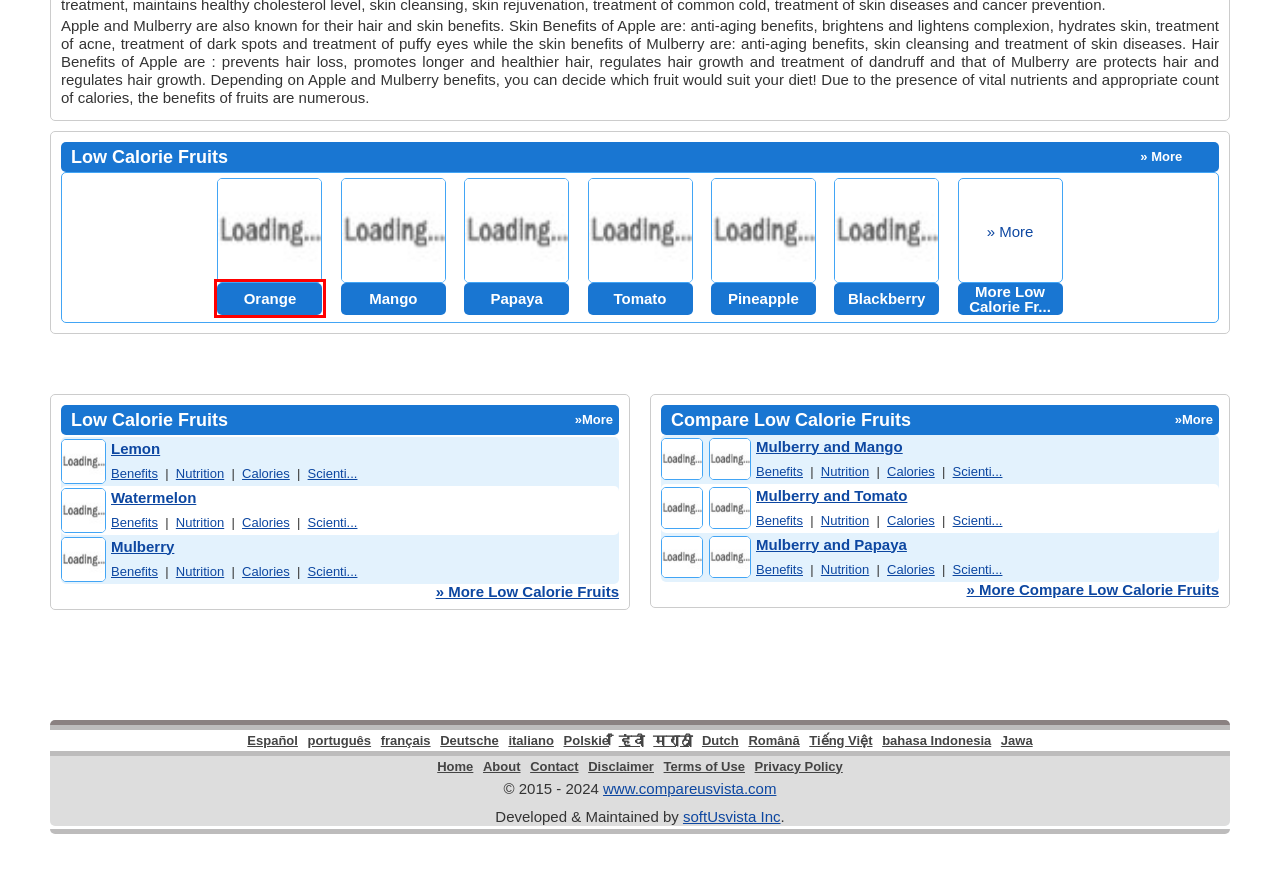You’re provided with a screenshot of a webpage that has a red bounding box around an element. Choose the best matching webpage description for the new page after clicking the element in the red box. The options are:
A. Terms Of Use
B. Orange Fruit | Orange Taxonomy
C. Contact Compare Fruits
D. appel en Moerbei Voordelen
E. Apple lan mulberry Wuku
F. Papaya Fruit | Papaya Taxonomy
G. Pomme et Mûre Avantages
H. apel dan Murbai Manfaat

B